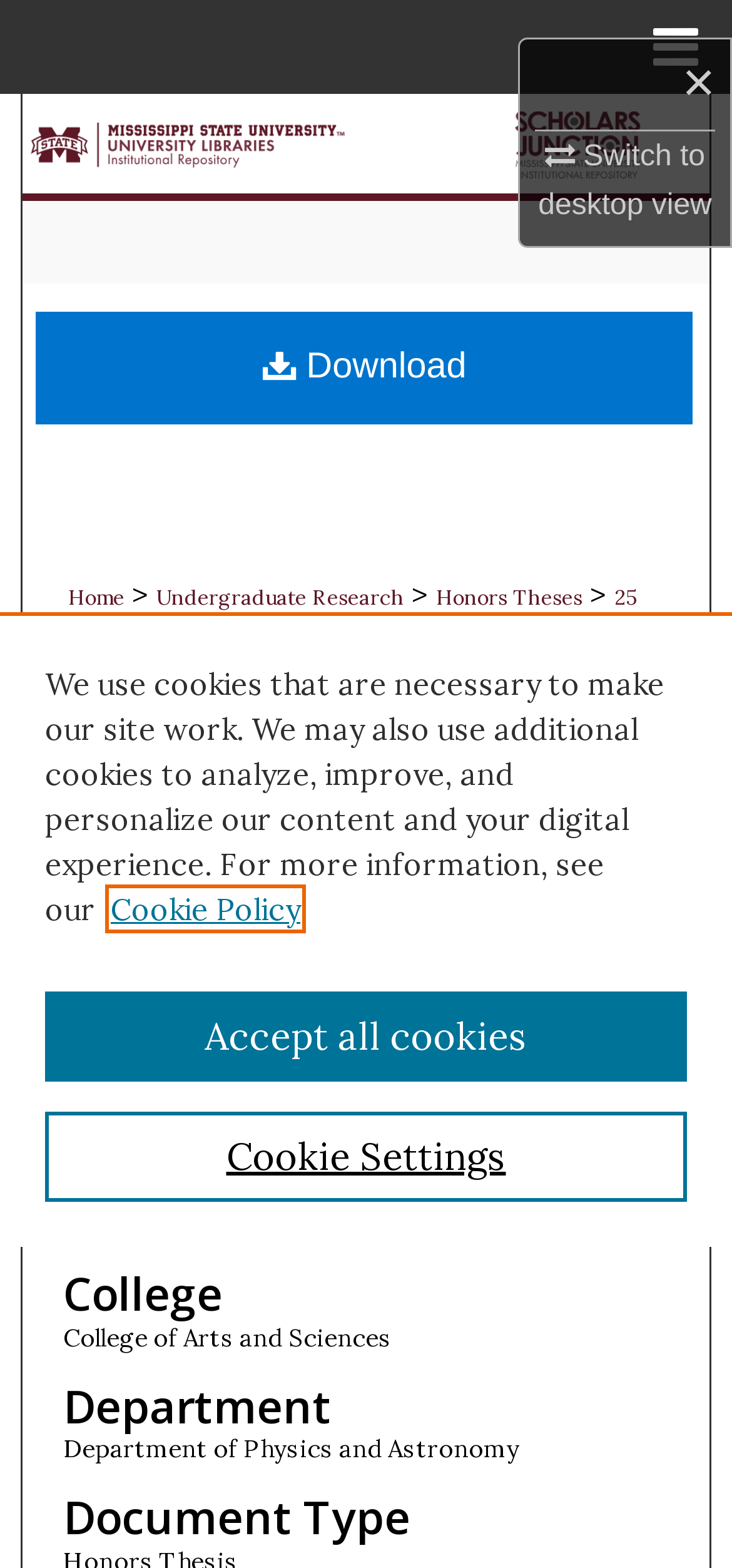Is there a download option available?
Using the details shown in the screenshot, provide a comprehensive answer to the question.

I found the answer by looking at the link element with the text 'Download', which indicates that a download option is available.